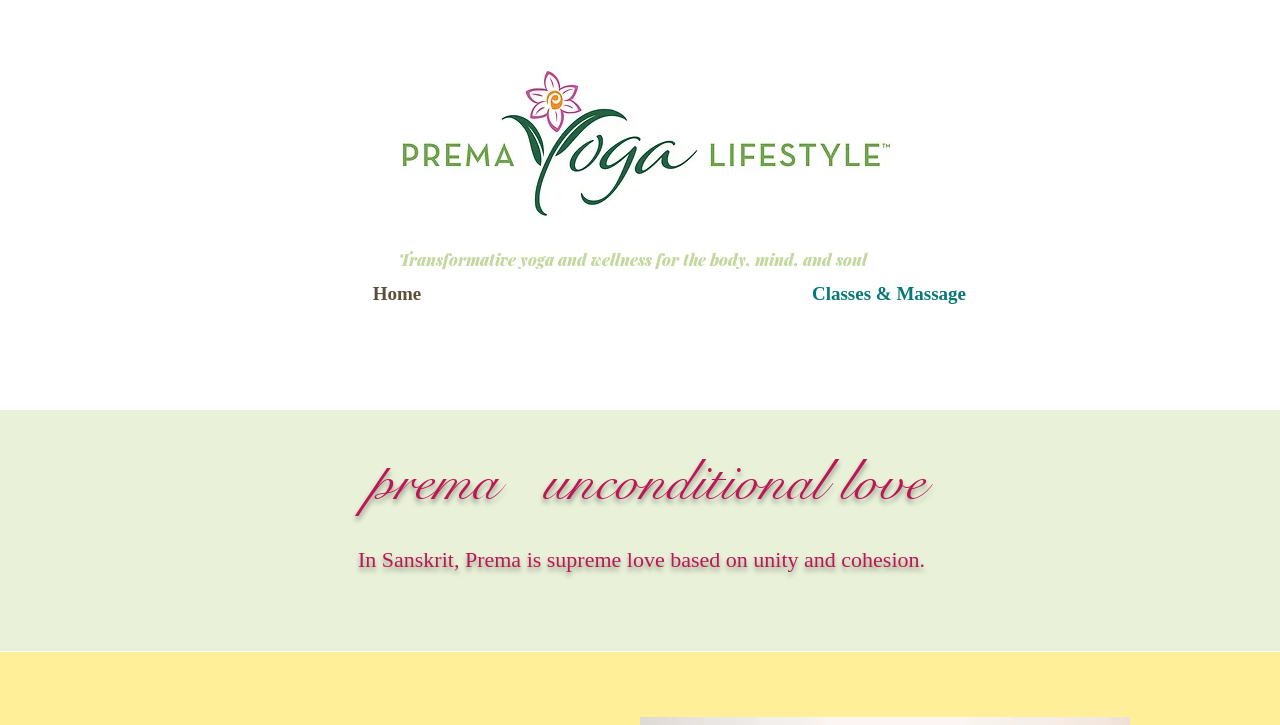What are the main sections of the website?
Answer the question in as much detail as possible.

The main sections of the website can be inferred from the navigation 'Site' which contains links to 'Home' and 'Classes & Massage'.